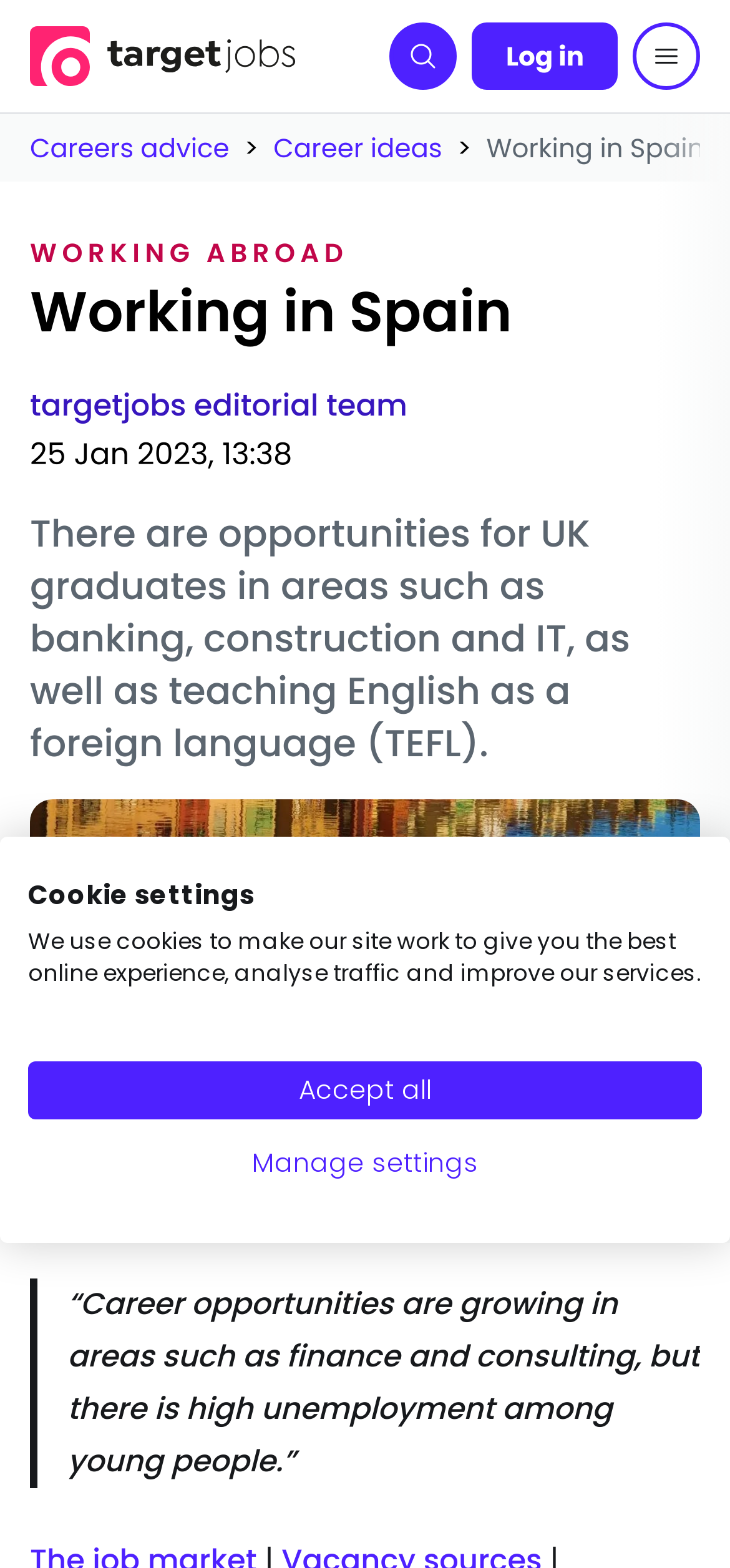Find the headline of the webpage and generate its text content.

Working in Spain